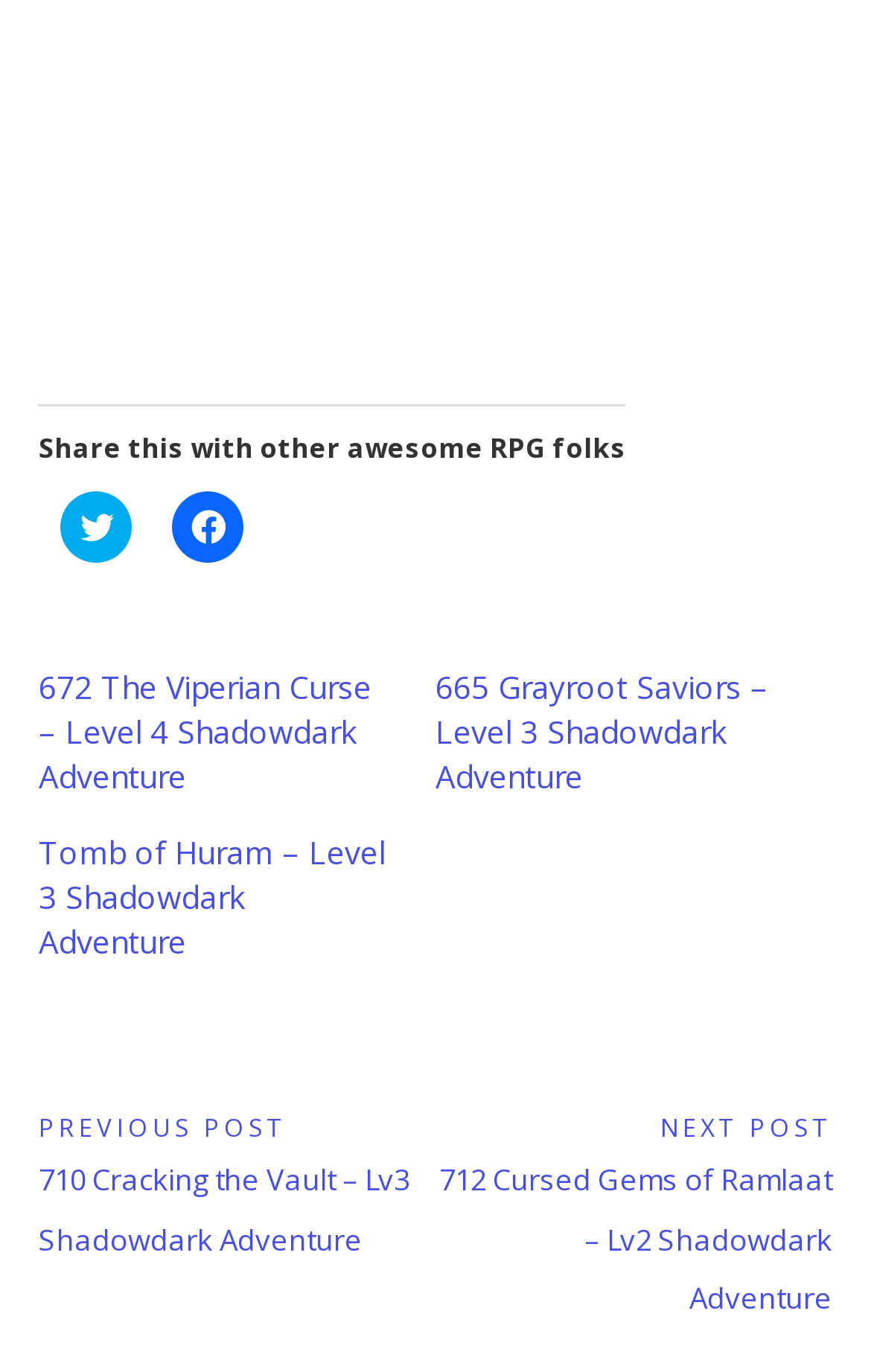Please give a concise answer to this question using a single word or phrase: 
What is the title of the first adventure?

The Viperian Curse